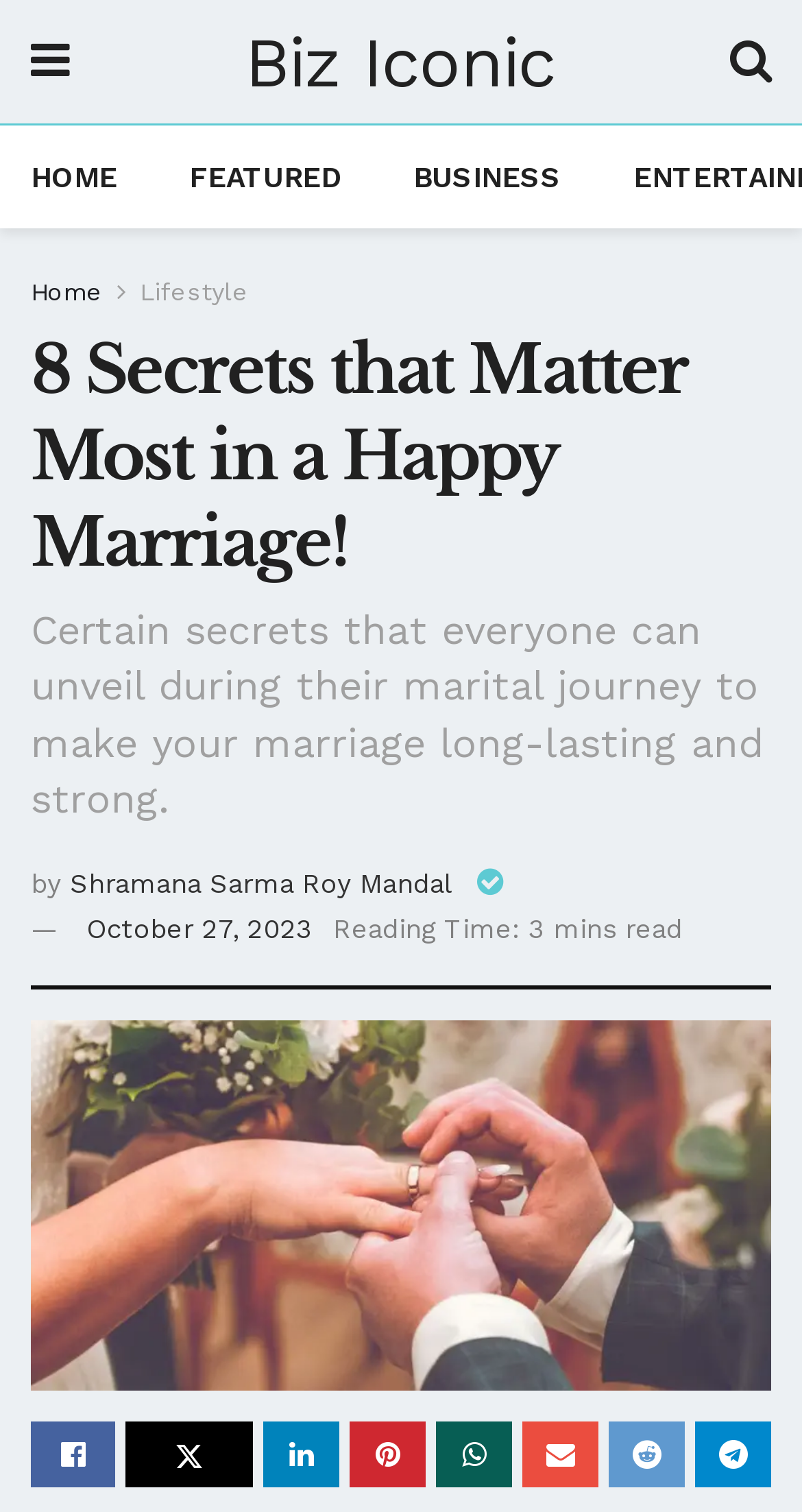Write a detailed summary of the webpage, including text, images, and layout.

This webpage is about marriage and relationships, with a focus on the secrets to a happy and long-lasting marriage. At the top left, there is a Biz Iconic logo, and next to it, a navigation menu with links to "HOME", "FEATURED", and "BUSINESS". Below the navigation menu, there are additional links to "Home" and "Lifestyle".

The main content of the webpage is a article titled "8 Secrets that Matter Most in a Happy Marriage!", which is also the title of the webpage. The article has a subtitle that reads "Certain secrets that everyone can unveil during their marital journey to make your marriage long-lasting and strong." The author of the article is Shramana Sarma Roy Mandal, and it was published on October 27, 2023. The article has a reading time of 3 minutes.

Below the article title, there is a large image related to the article, which takes up most of the width of the page. At the bottom of the page, there are several social media links, including Facebook, Twitter, and LinkedIn, among others. There is also a smaller image on the bottom left, but its purpose is unclear.

Overall, the webpage has a clean and simple layout, with a focus on the article and its related content.